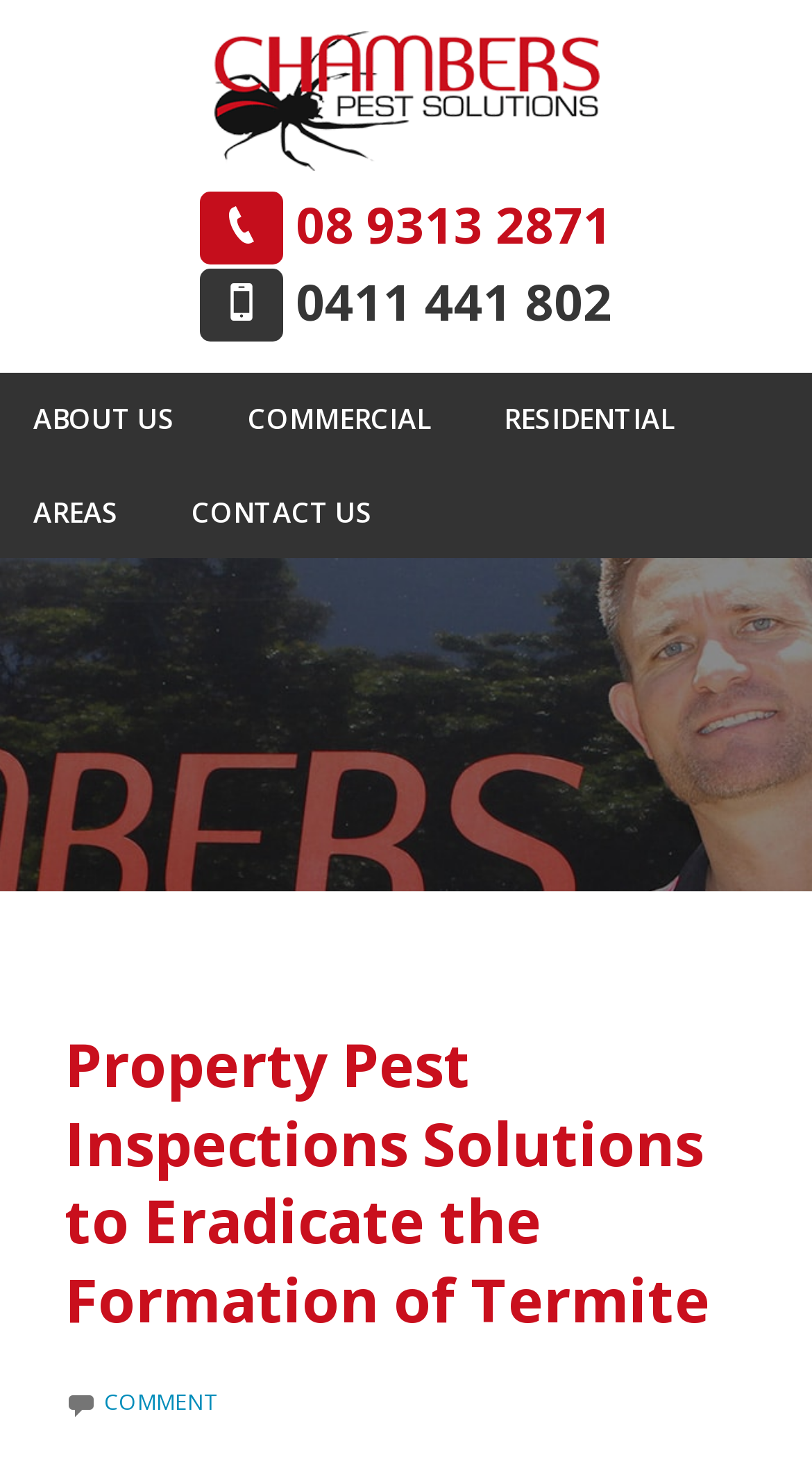Please respond in a single word or phrase: 
What is the purpose of the pest inspections?

To eradicate the formation of termite